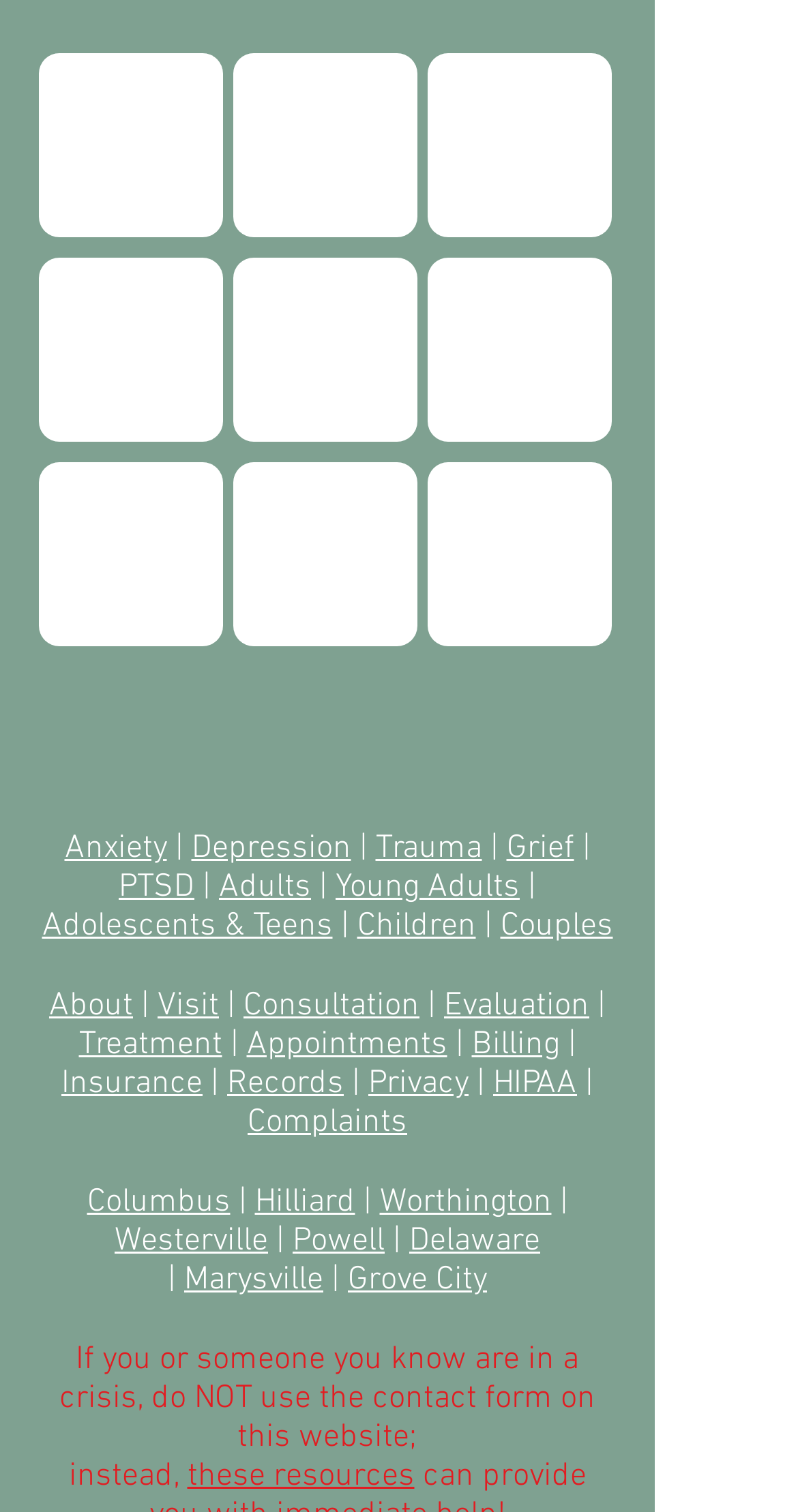Please specify the bounding box coordinates of the clickable region to carry out the following instruction: "Check the Facebook link in the Social Bar". The coordinates should be four float numbers between 0 and 1, in the format [left, top, right, bottom].

[0.172, 0.469, 0.262, 0.517]